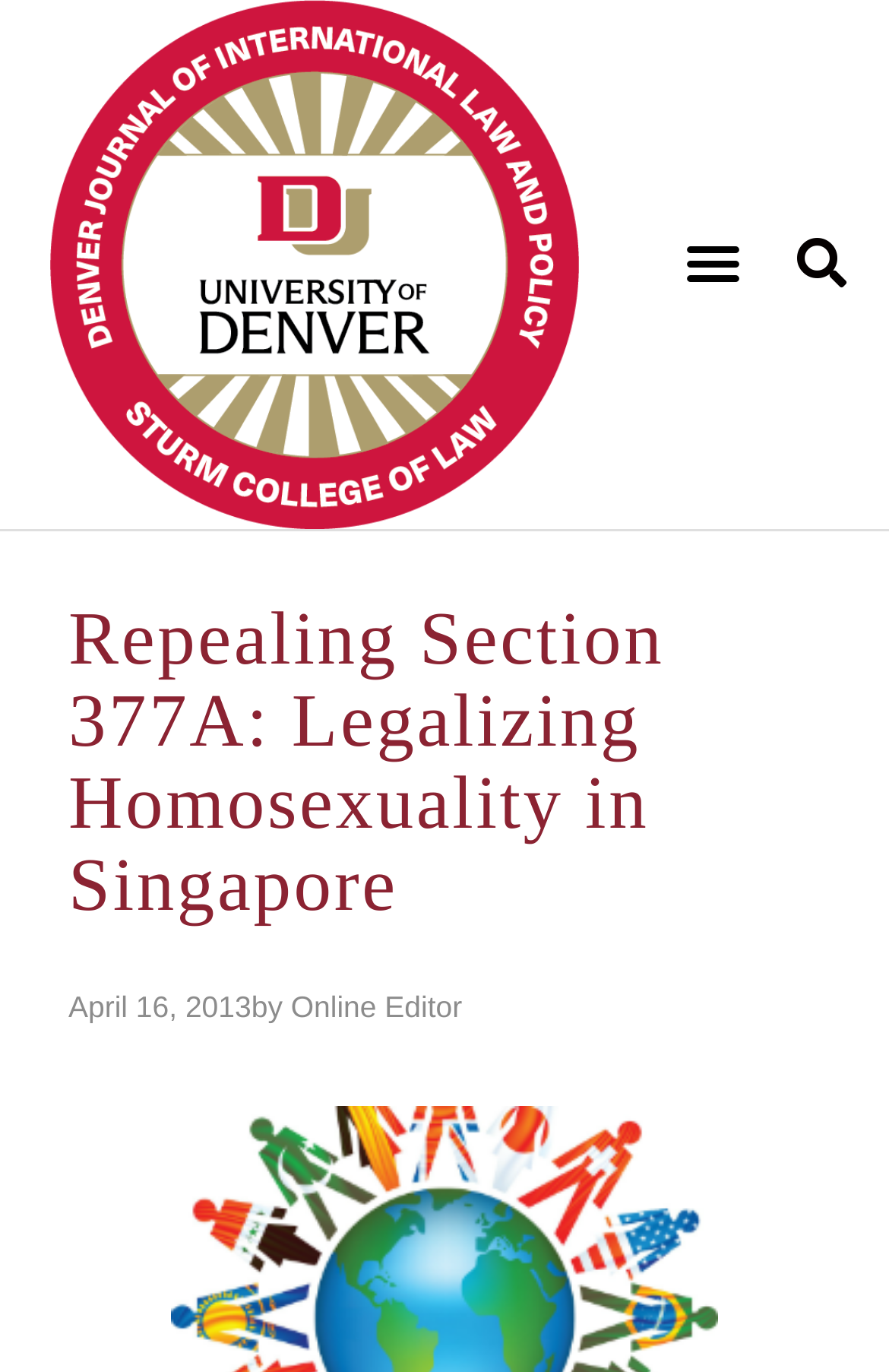Respond with a single word or phrase for the following question: 
What is the date of the article?

April 16, 2013